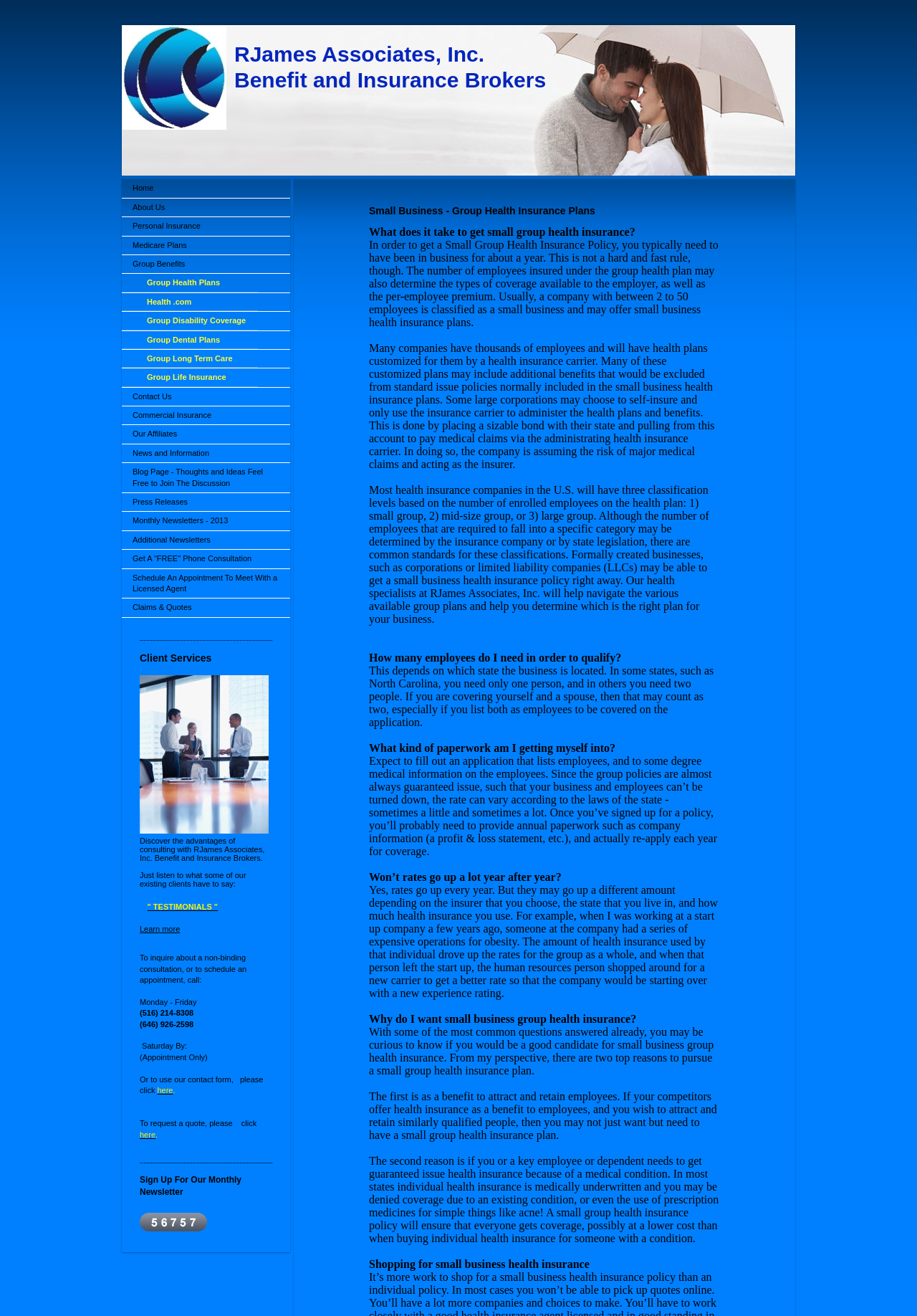Reply to the question with a single word or phrase:
What is the phone number to call for a non-binding consultation?

(516) 214-8308